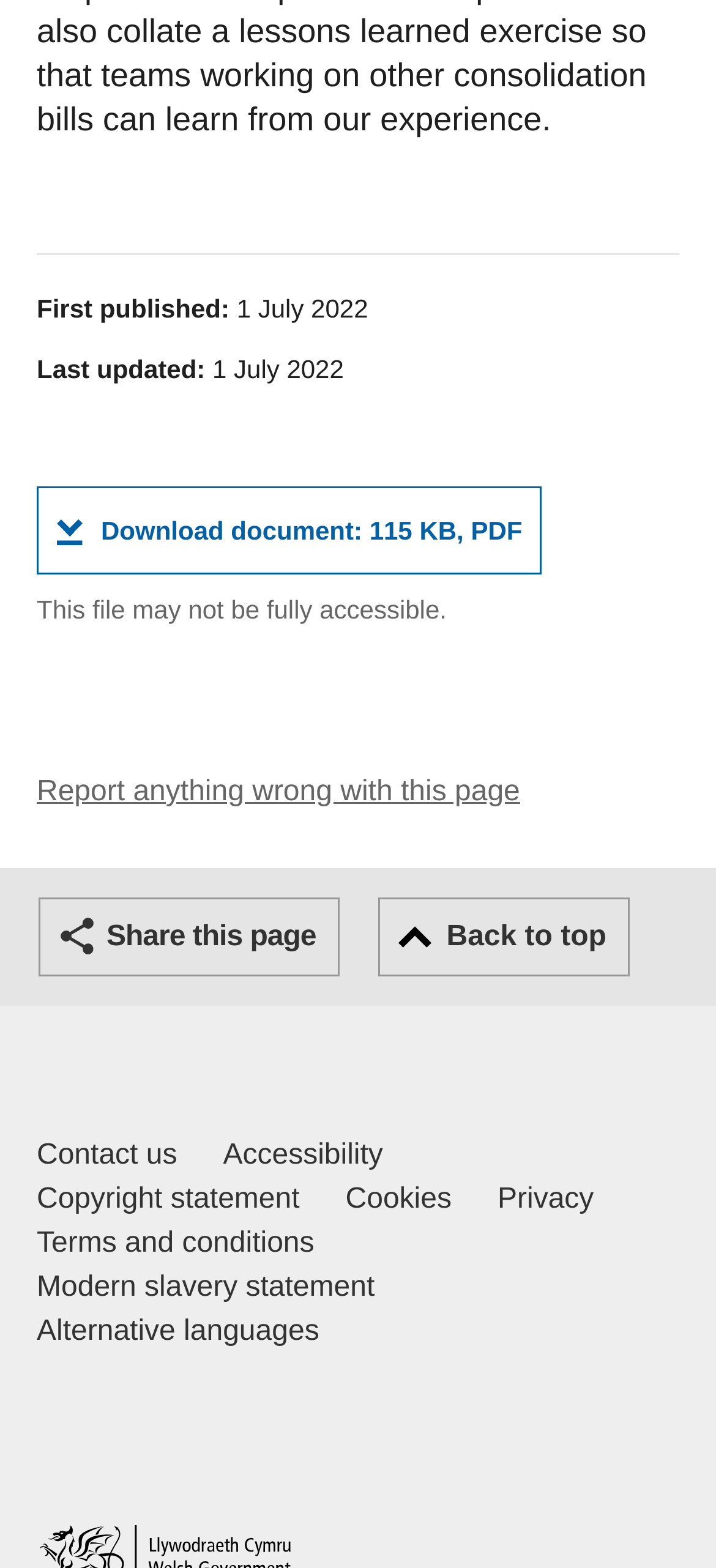Identify the bounding box for the UI element specified in this description: "search engine optimization service". The coordinates must be four float numbers between 0 and 1, formatted as [left, top, right, bottom].

None